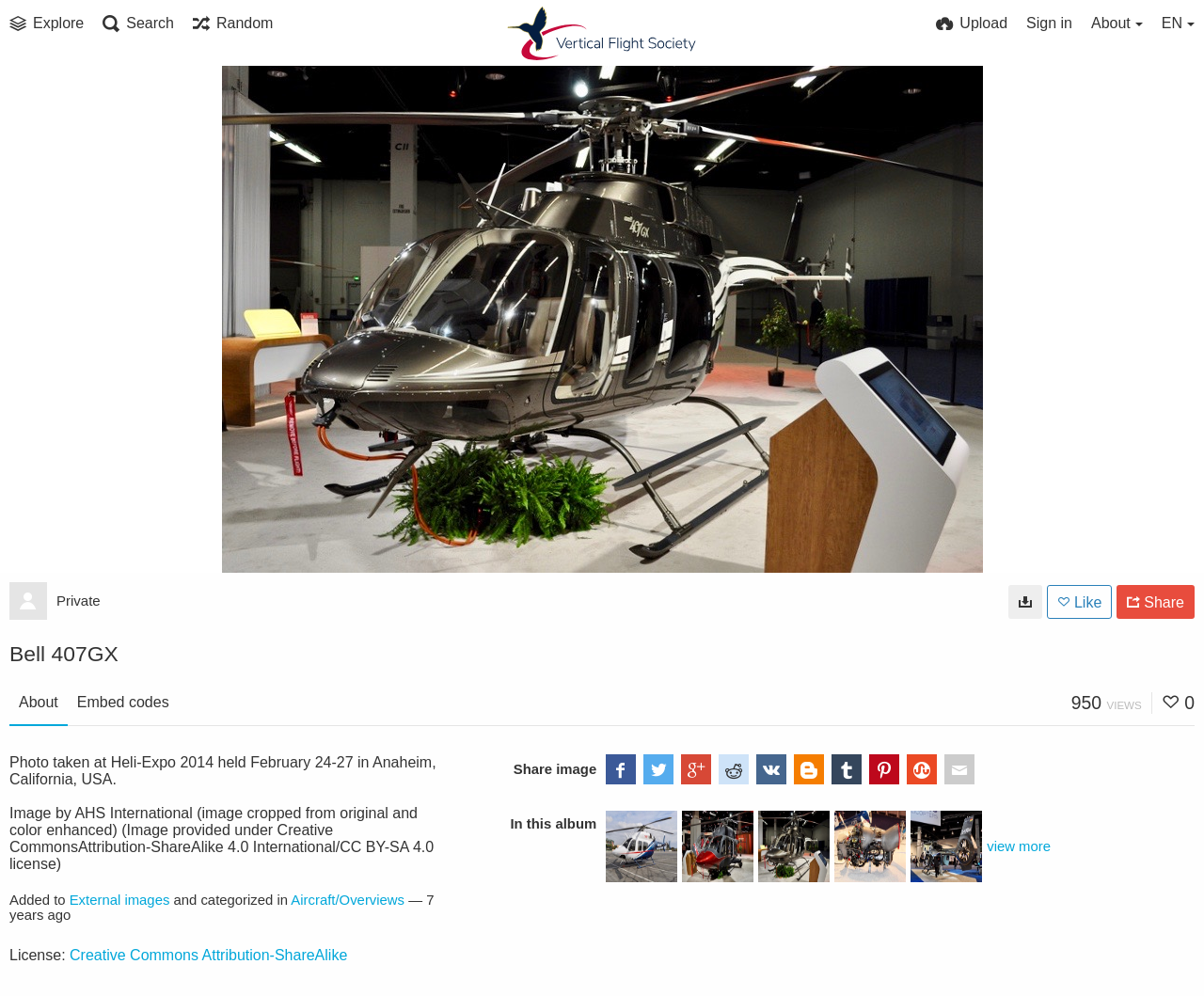Provide the bounding box coordinates of the section that needs to be clicked to accomplish the following instruction: "View more images in the album."

[0.82, 0.842, 0.873, 0.857]